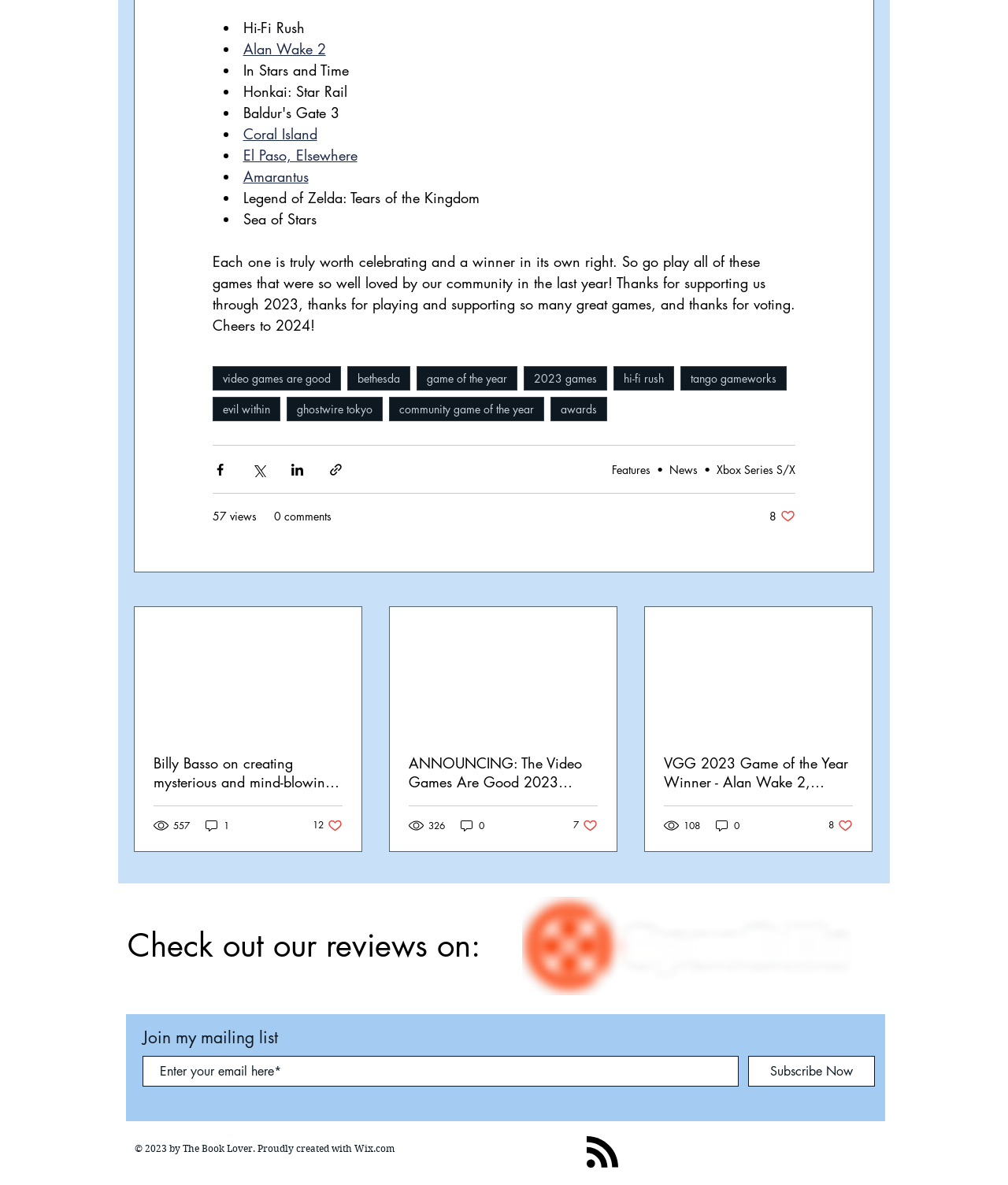Give the bounding box coordinates for the element described by: "video games are good".

[0.211, 0.309, 0.338, 0.33]